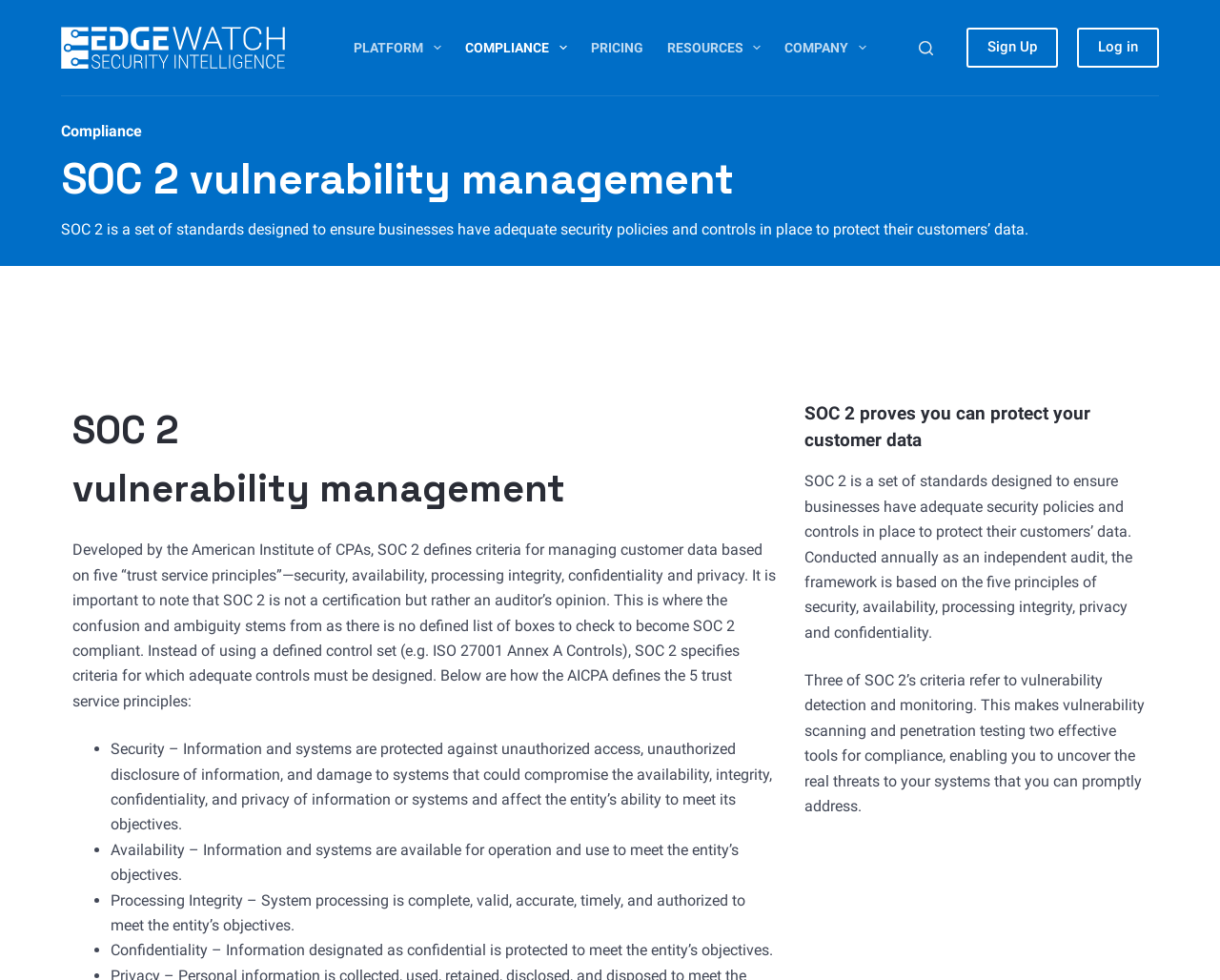Please specify the bounding box coordinates in the format (top-left x, top-left y, bottom-right x, bottom-right y), with all values as floating point numbers between 0 and 1. Identify the bounding box of the UI element described by: Skip to content

[0.0, 0.0, 0.031, 0.019]